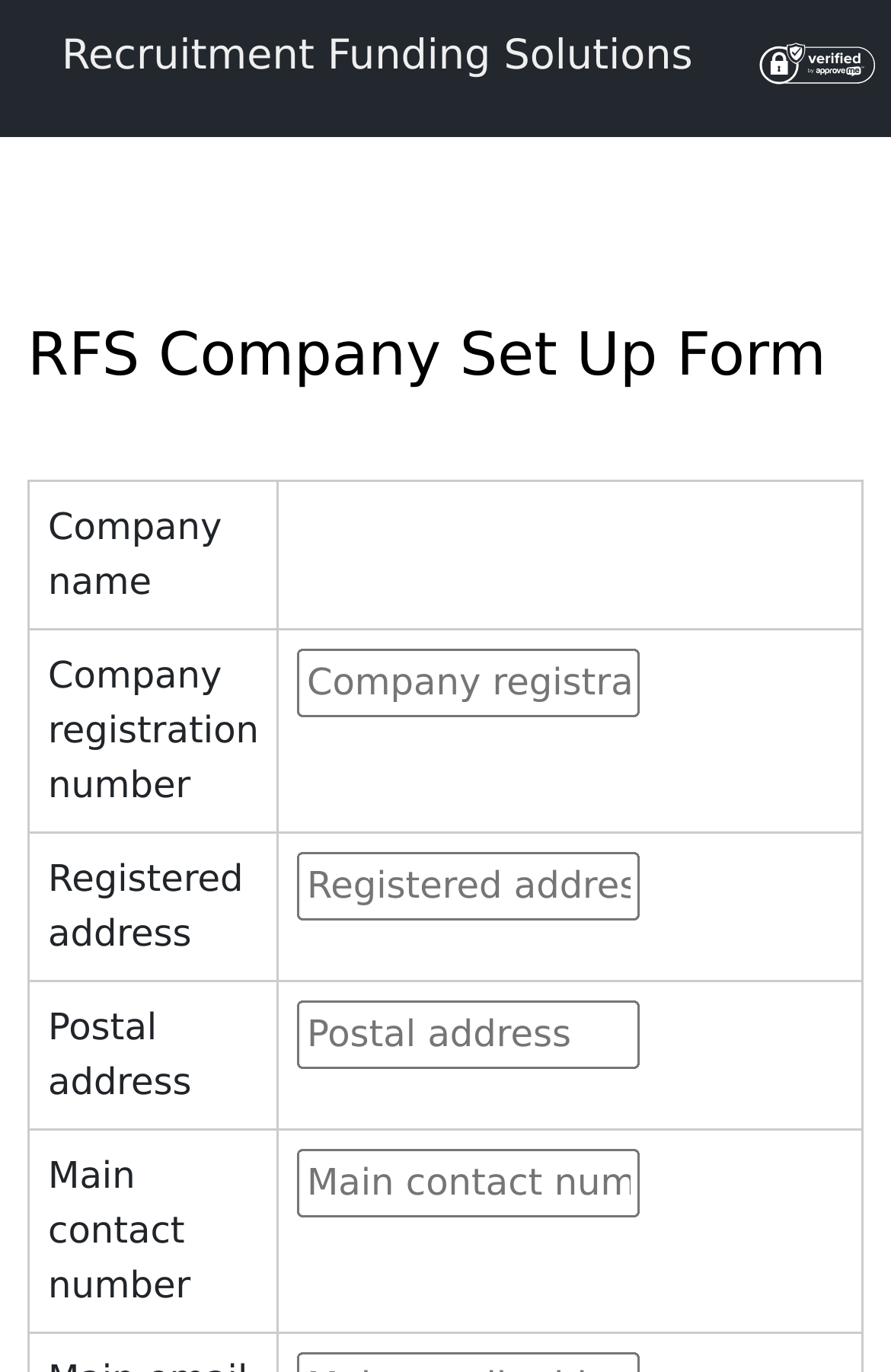Explain the contents of the webpage comprehensively.

This webpage is a form for setting up a company, specifically a Recruitment Funding Solutions (RFS) company. At the top, there is a link to "Recruitment Funding Solutions" on the left and a "Verified by Approveme" badge with an accompanying image on the right. Below this, there is a heading that reads "RFS Company Set Up Form".

The form is divided into several rows, each containing two grid cells. The left grid cell in each row contains a label, and the right grid cell contains a text box for input. The labels and corresponding text boxes are arranged from top to bottom as follows: "Company name", "Company registration number", "Registered address", "Postal address", and "Main contact number". Each text box is required to be filled in.

The layout of the form is organized, with each row stacked below the previous one, and the labels and text boxes aligned neatly within each row. The "Verified by Approveme" badge is positioned at the top right corner of the page, while the "Recruitment Funding Solutions" link is at the top left corner.